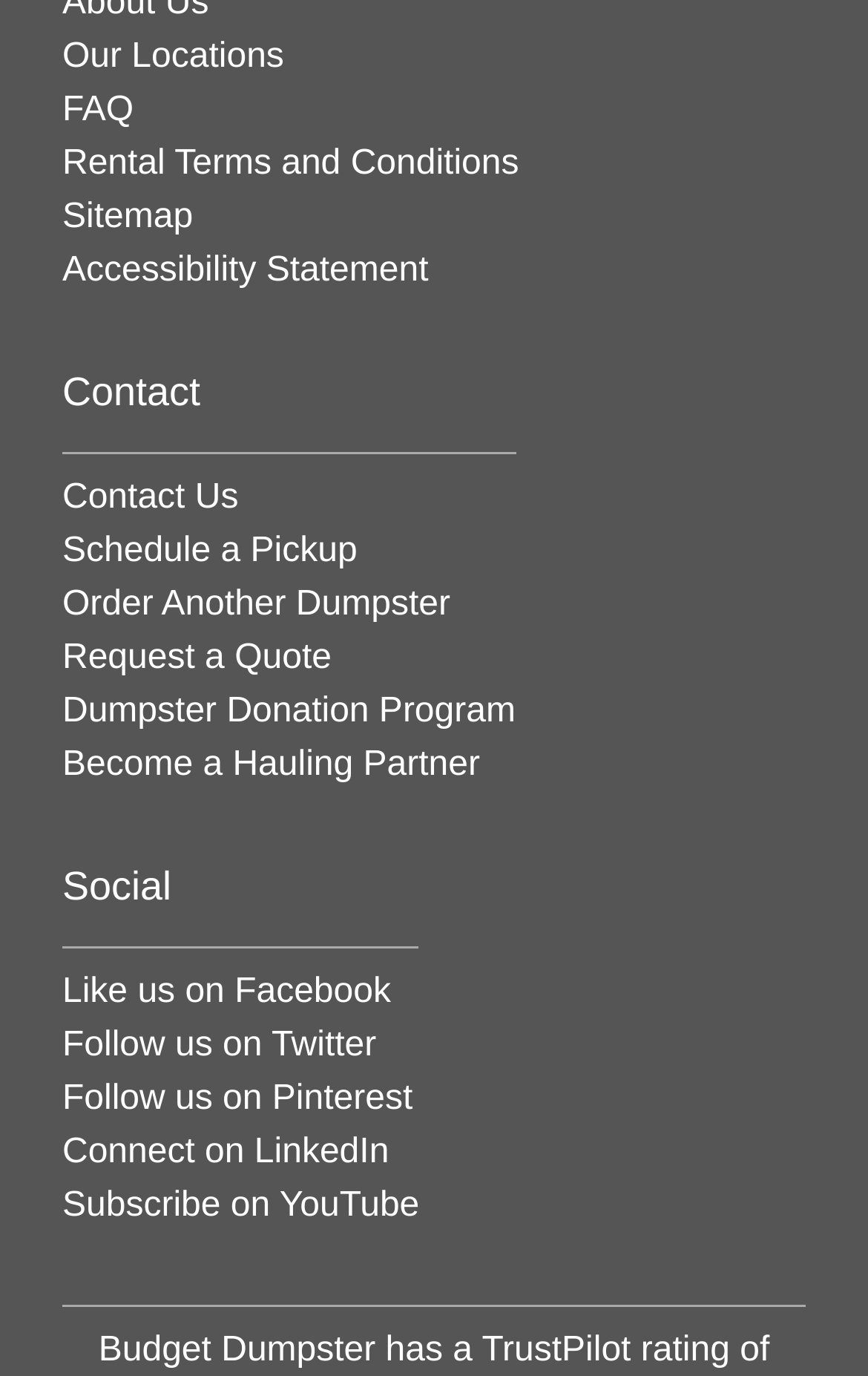What rating platform is mentioned on the webpage?
Can you offer a detailed and complete answer to this question?

I found a StaticText element with ID 439 that mentions 'Budget Dumpster has a' rating. The next element, a link with ID 440, reveals that the rating platform is TrustPilot.